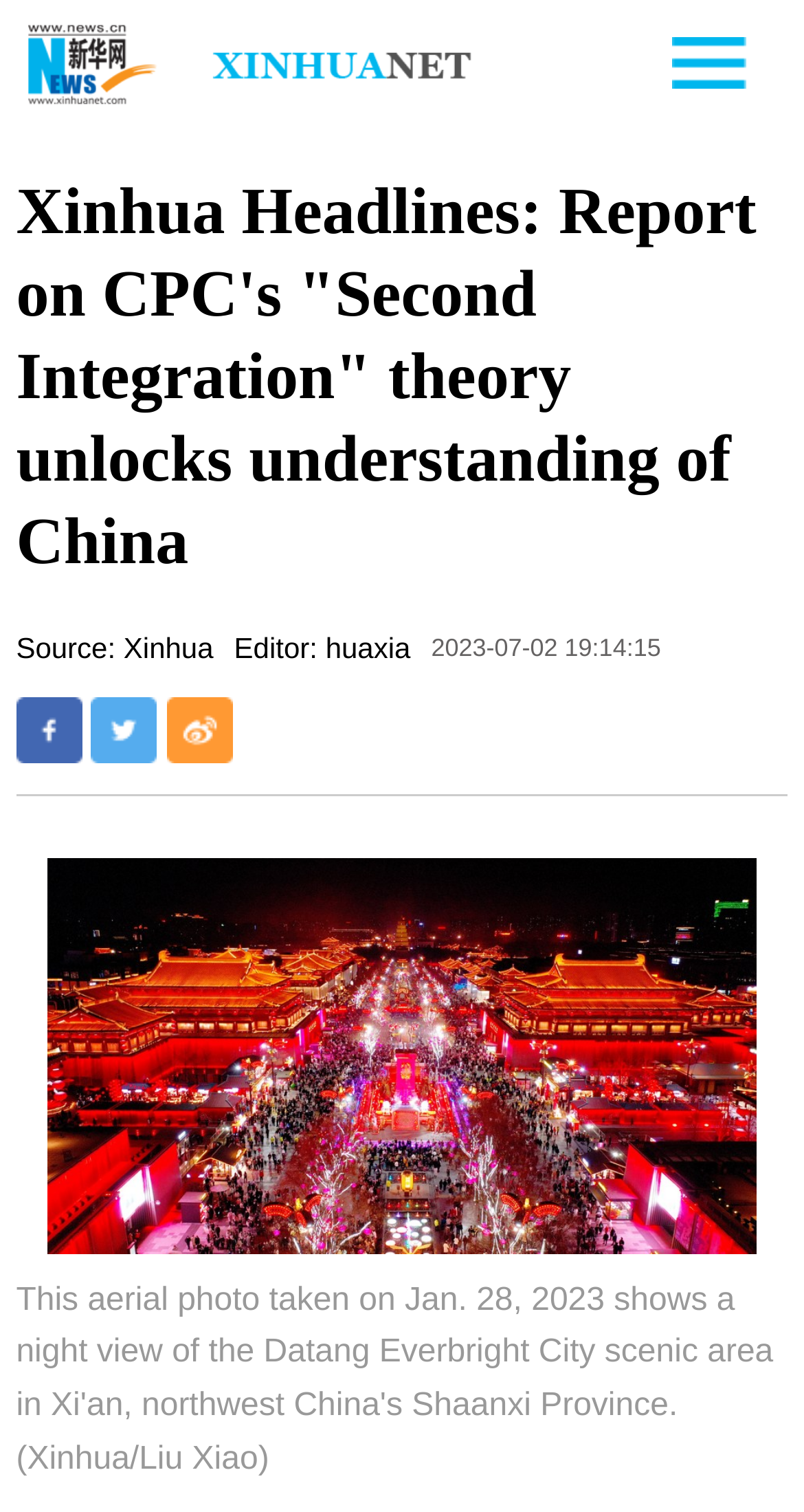Illustrate the webpage with a detailed description.

The webpage appears to be a news article page, with a prominent headline "Xinhua Headlines: Report on CPC's 'Second Integration' theory unlocks understanding of China" situated at the top center of the page. Below the headline, there is a source attribution "Source: Xinhua" on the left, followed by the editor's name "Editor: huaxia" and a timestamp "2023-07-02 19:14:15" on the right.

Above the headline, there is a small image on the top left, accompanied by a link. On the top right, there is another image. The page also features three social media sharing links, "分享到Facebook", "分享到Twitter", and "分享到新浪微博", aligned horizontally below the source and timestamp information.

The main content of the article is not explicitly described, but it is likely to be situated below the headline and attribution information. At the bottom of the page, there is a large image that spans almost the entire width of the page.